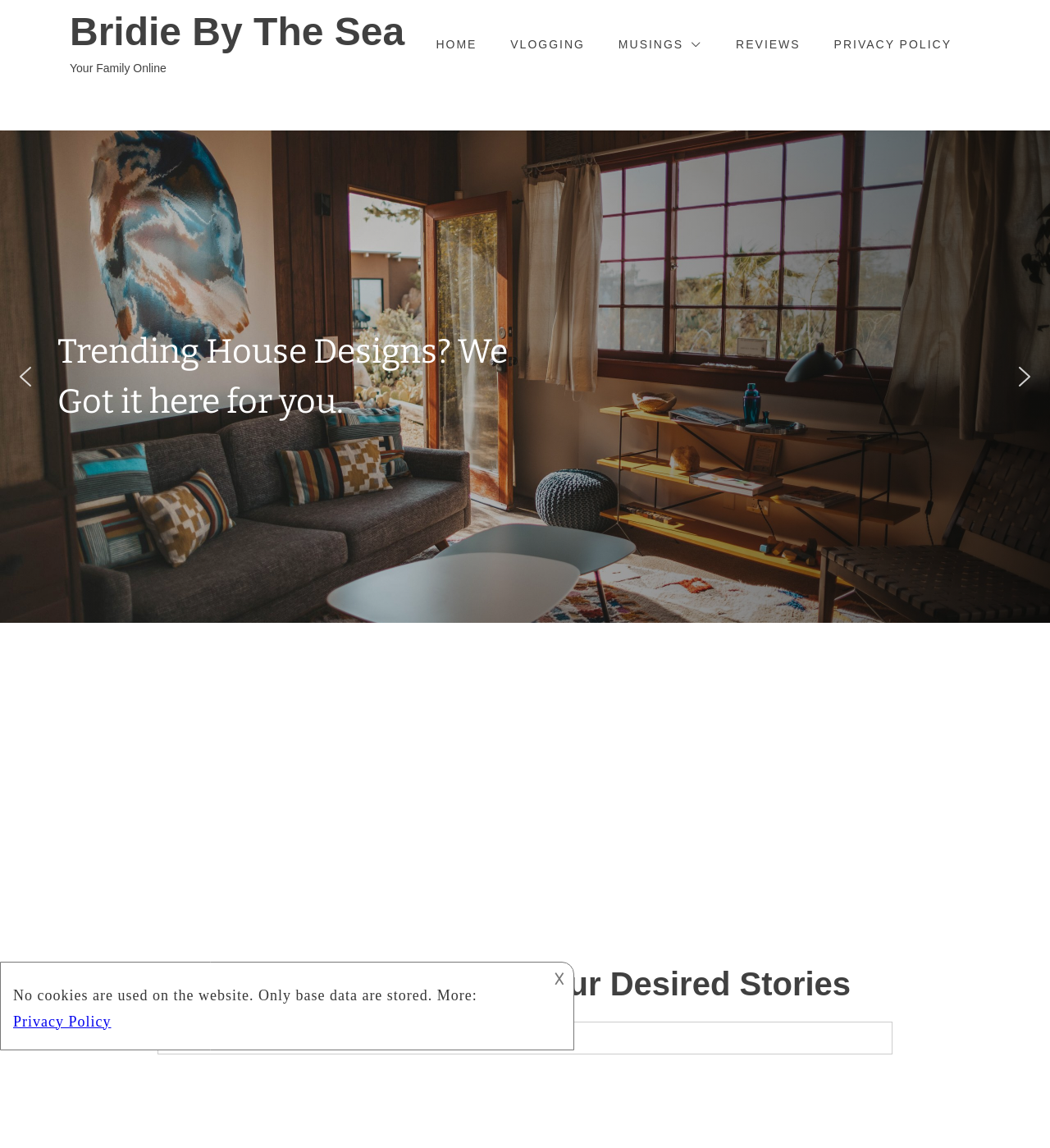What is the function of the previous arrow button?
Please ensure your answer to the question is detailed and covers all necessary aspects.

The previous arrow button is located on the left side of the slider section and has an image of a previous arrow. This suggests that the function of the button is to navigate to the previous slide.